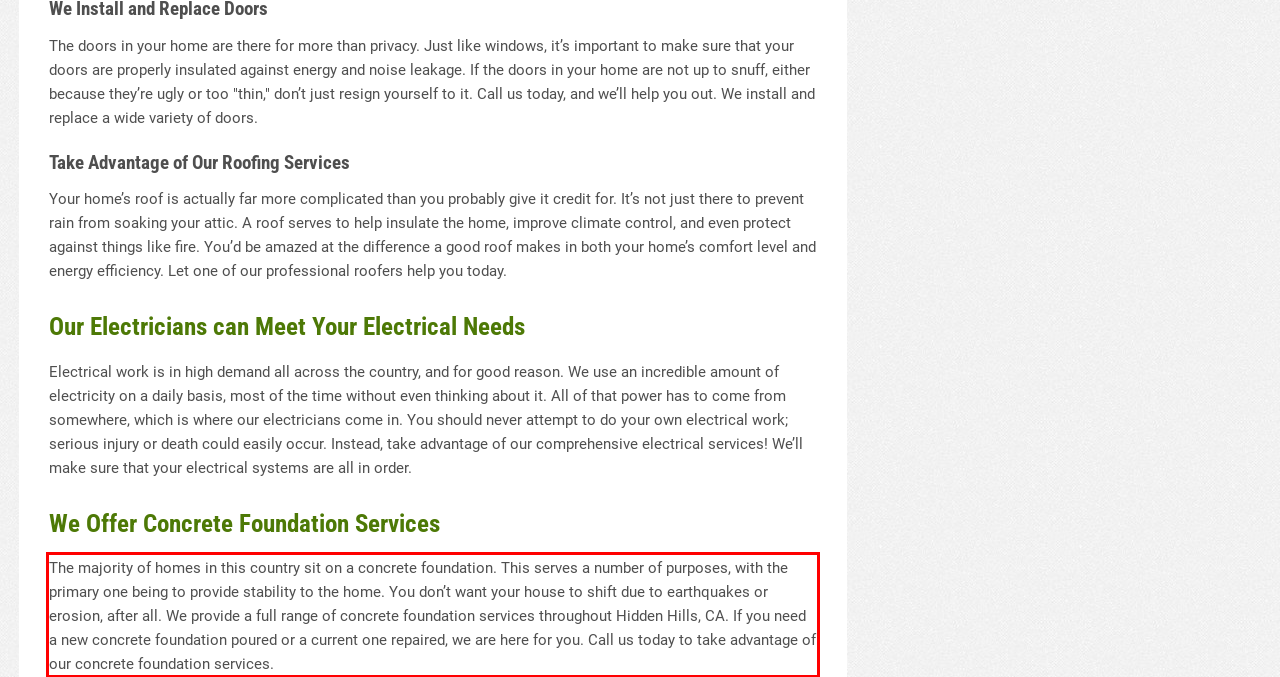Examine the webpage screenshot and use OCR to recognize and output the text within the red bounding box.

The majority of homes in this country sit on a concrete foundation. This serves a number of purposes, with the primary one being to provide stability to the home. You don’t want your house to shift due to earthquakes or erosion, after all. We provide a full range of concrete foundation services throughout Hidden Hills, CA. If you need a new concrete foundation poured or a current one repaired, we are here for you. Call us today to take advantage of our concrete foundation services.